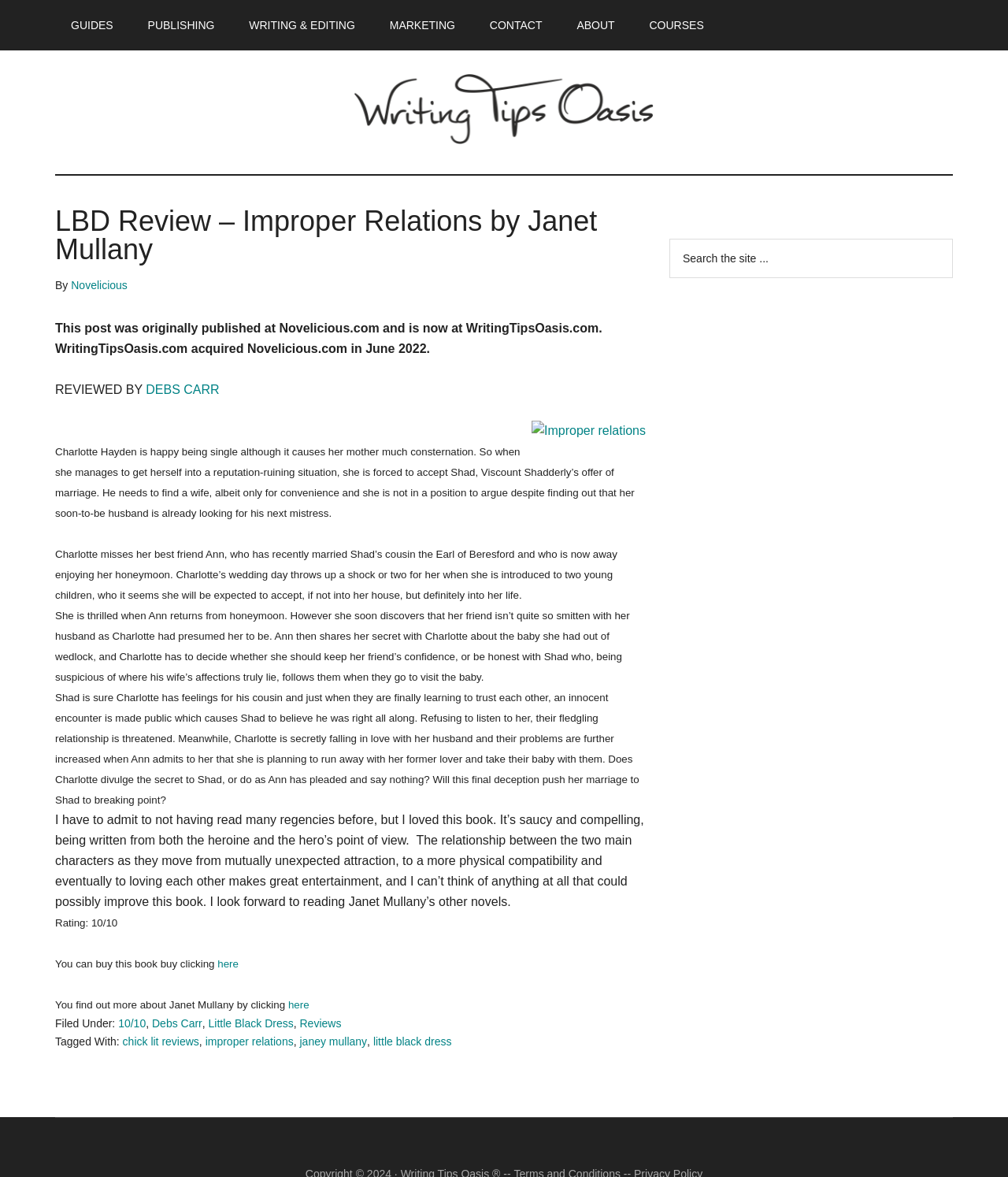Please locate the bounding box coordinates of the element that should be clicked to achieve the given instruction: "Click the 'GUIDES' link".

[0.055, 0.0, 0.128, 0.043]